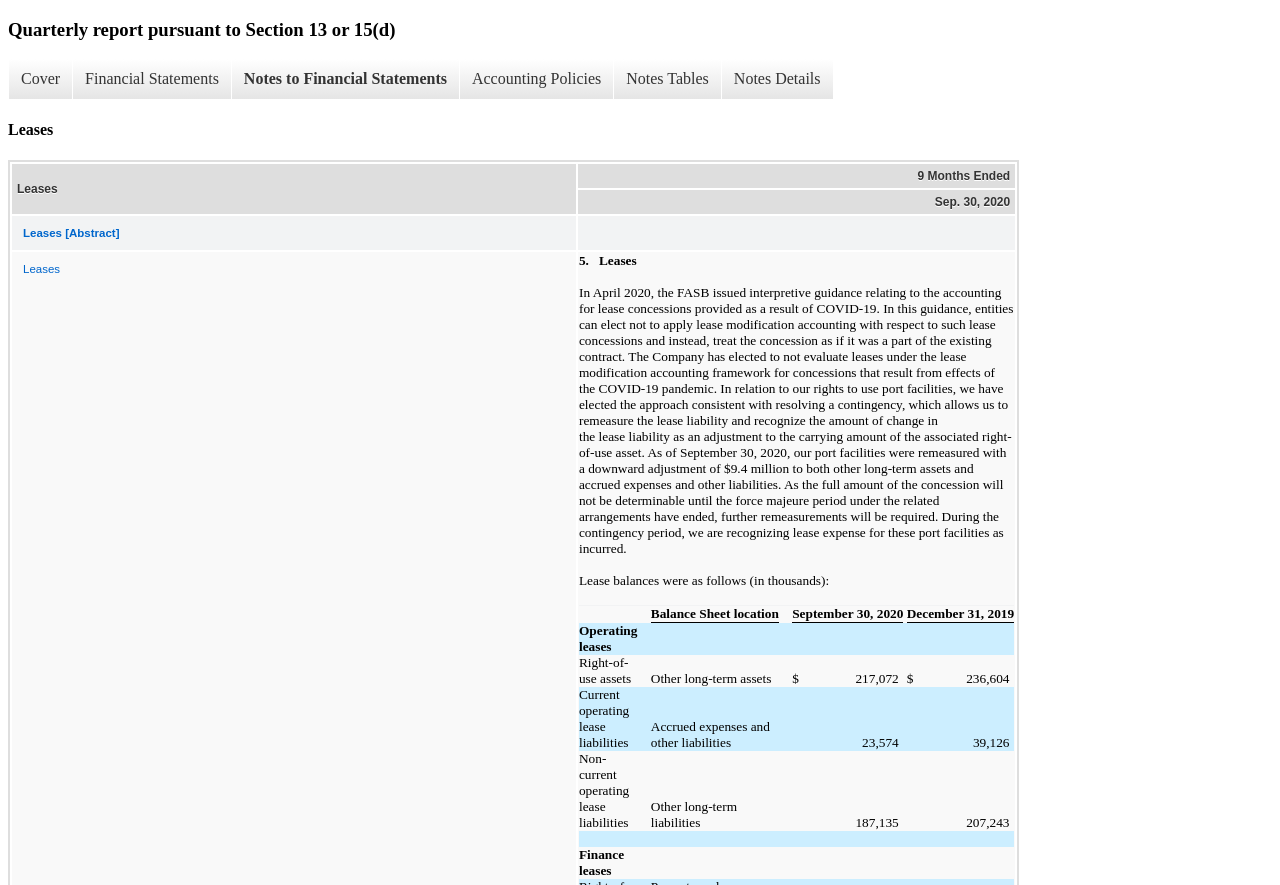Find the bounding box coordinates of the element I should click to carry out the following instruction: "Click on 'Leases [Abstract}'".

[0.01, 0.245, 0.449, 0.281]